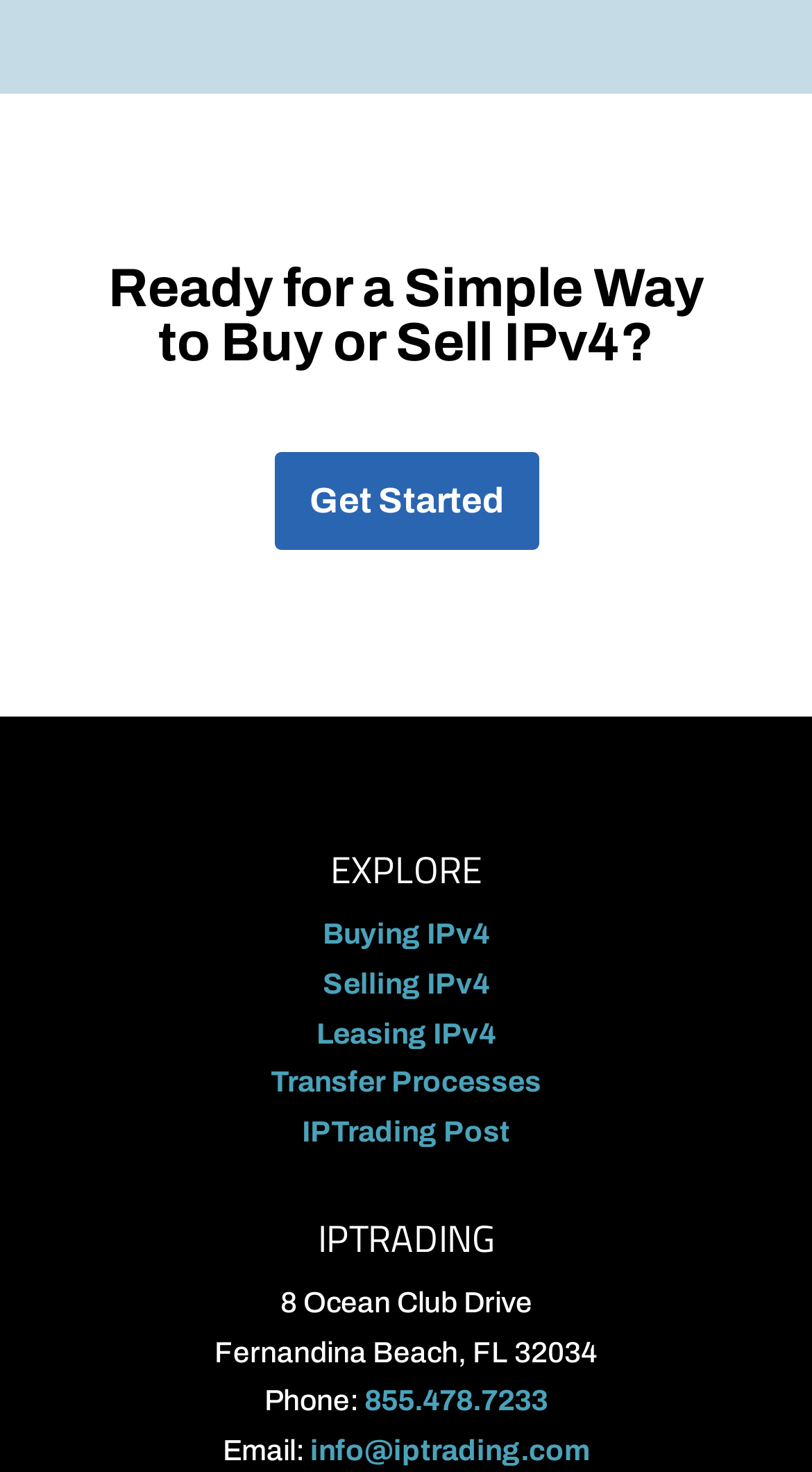Answer the following inquiry with a single word or phrase:
What are the options provided for IPv4 transactions?

Buying, Selling, Leasing